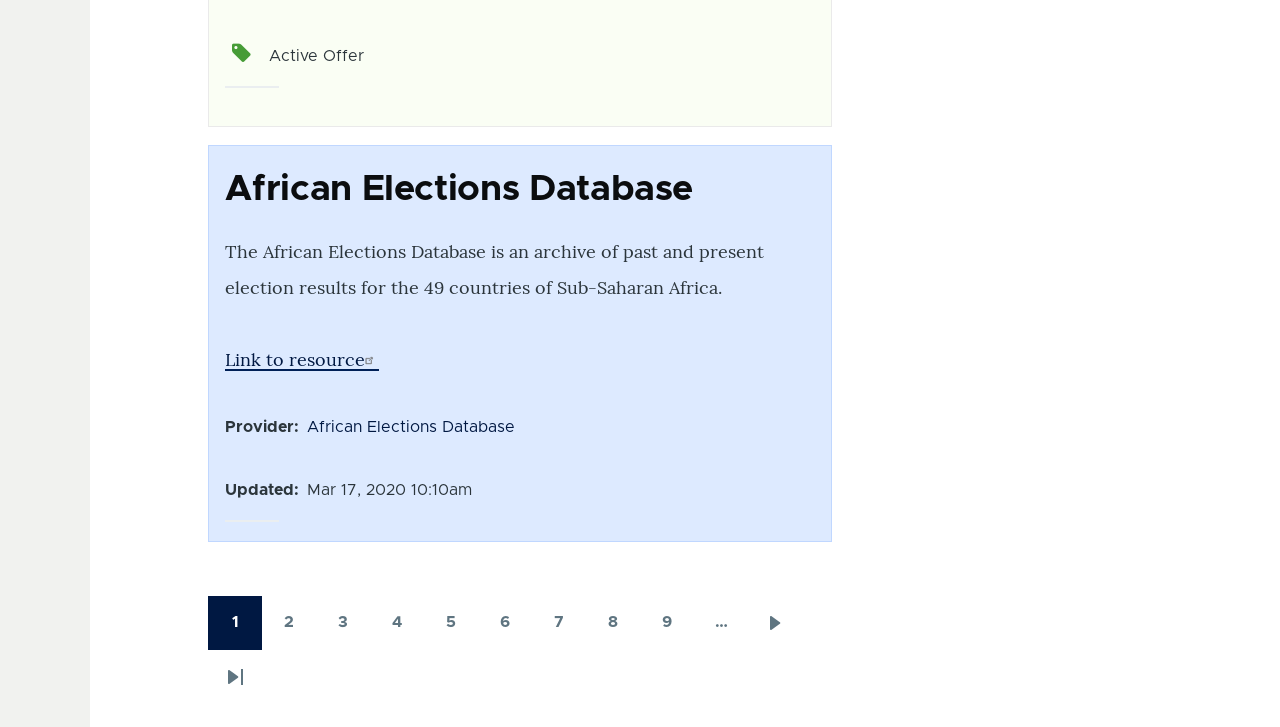What is the name of the database?
Answer with a single word or short phrase according to what you see in the image.

African Elections Database